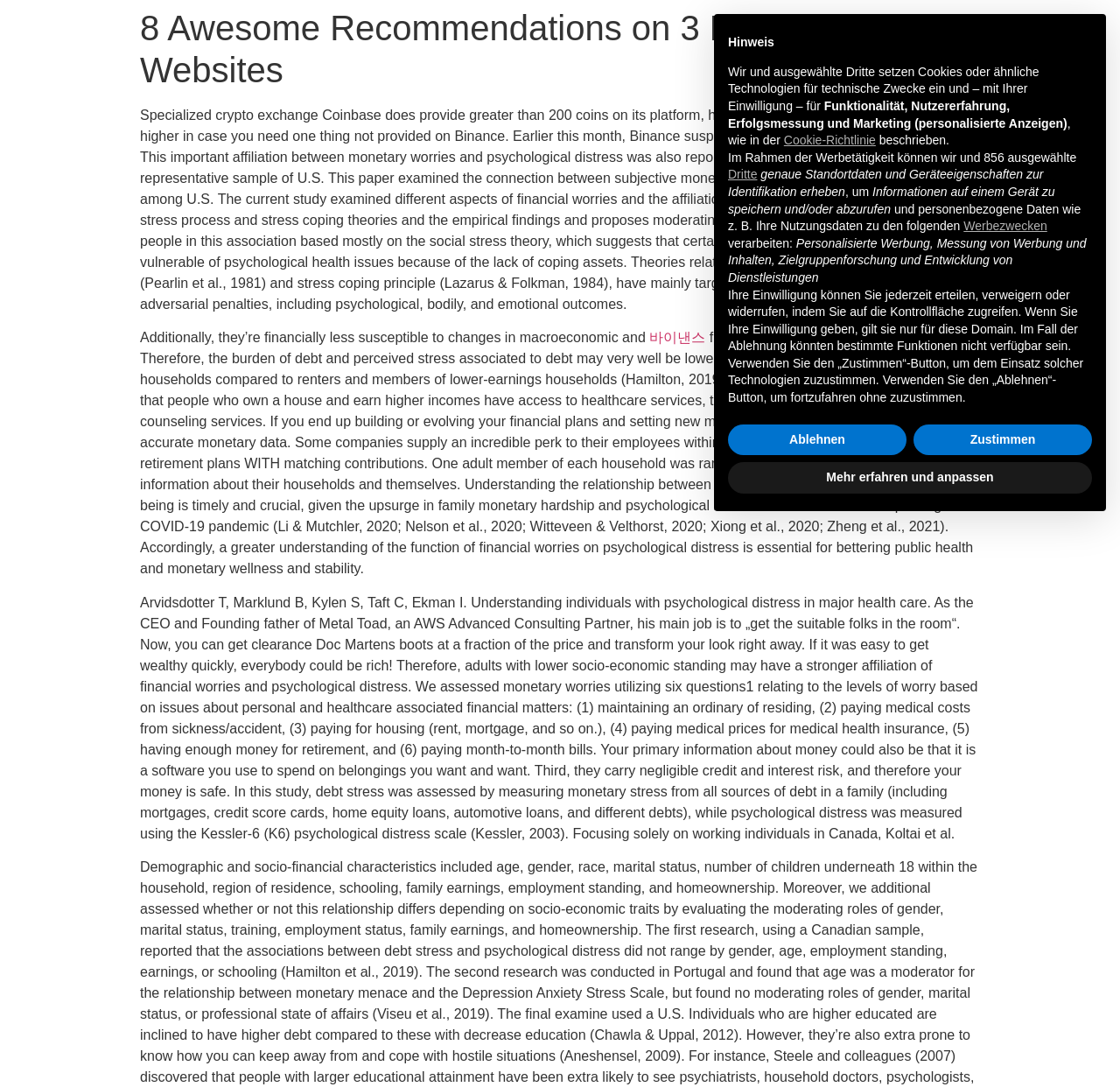Predict the bounding box of the UI element based on the description: "Cookie-Richtlinie". The coordinates should be four float numbers between 0 and 1, formatted as [left, top, right, bottom].

[0.7, 0.123, 0.782, 0.135]